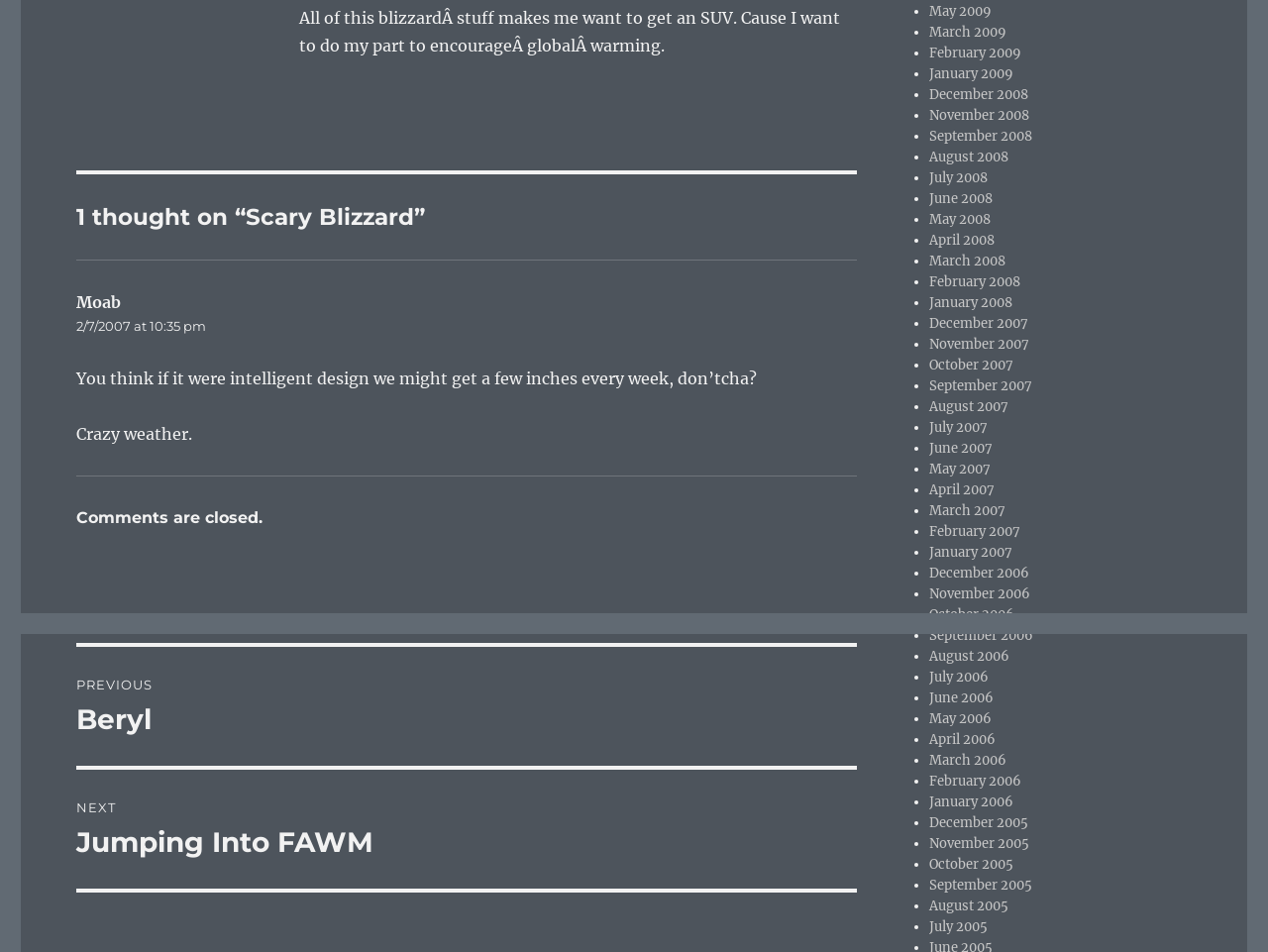Using the description: "Previous Previous post: Beryl", determine the UI element's bounding box coordinates. Ensure the coordinates are in the format of four float numbers between 0 and 1, i.e., [left, top, right, bottom].

[0.06, 0.68, 0.676, 0.805]